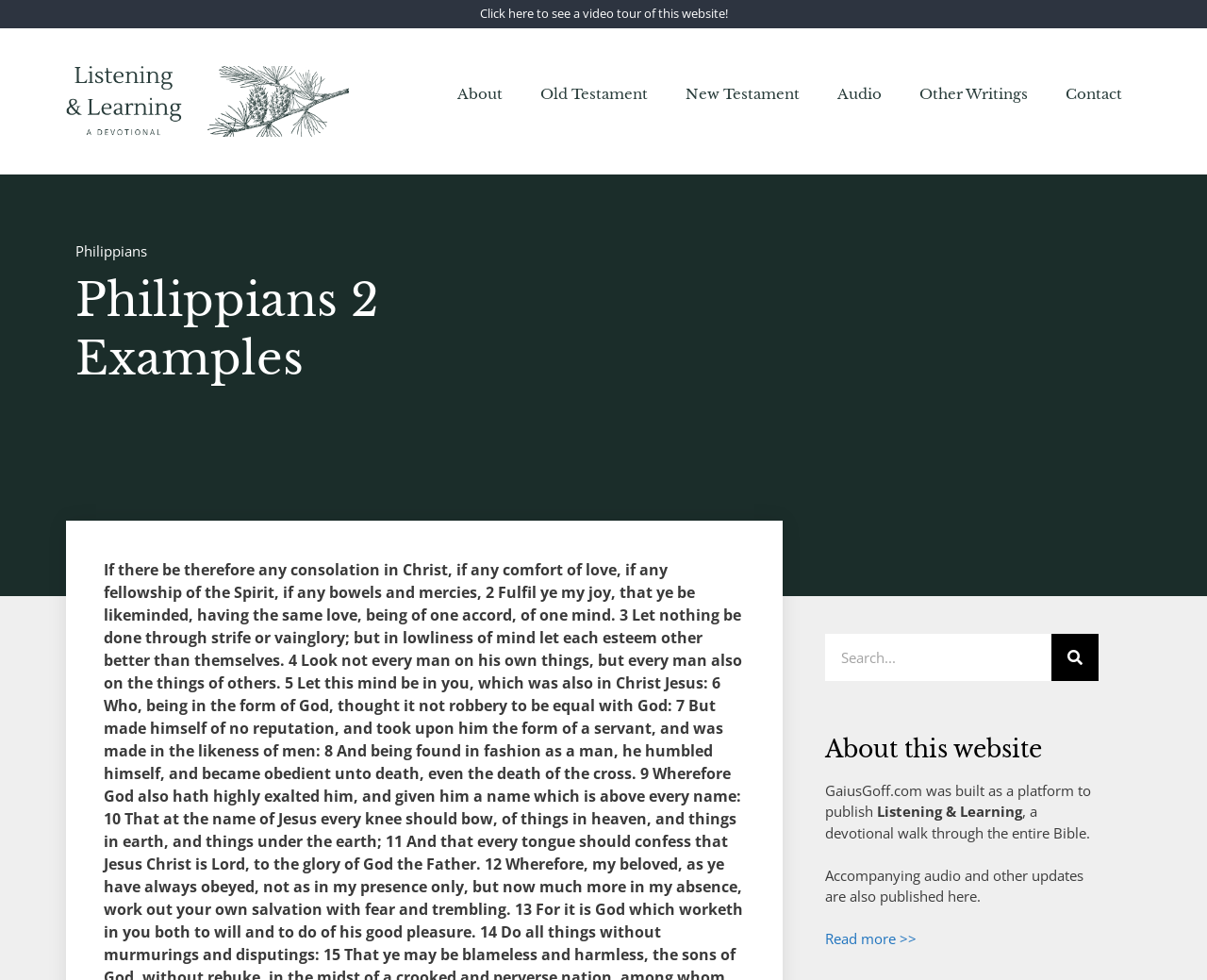Highlight the bounding box coordinates of the element you need to click to perform the following instruction: "Search for a keyword."

[0.684, 0.647, 0.871, 0.695]